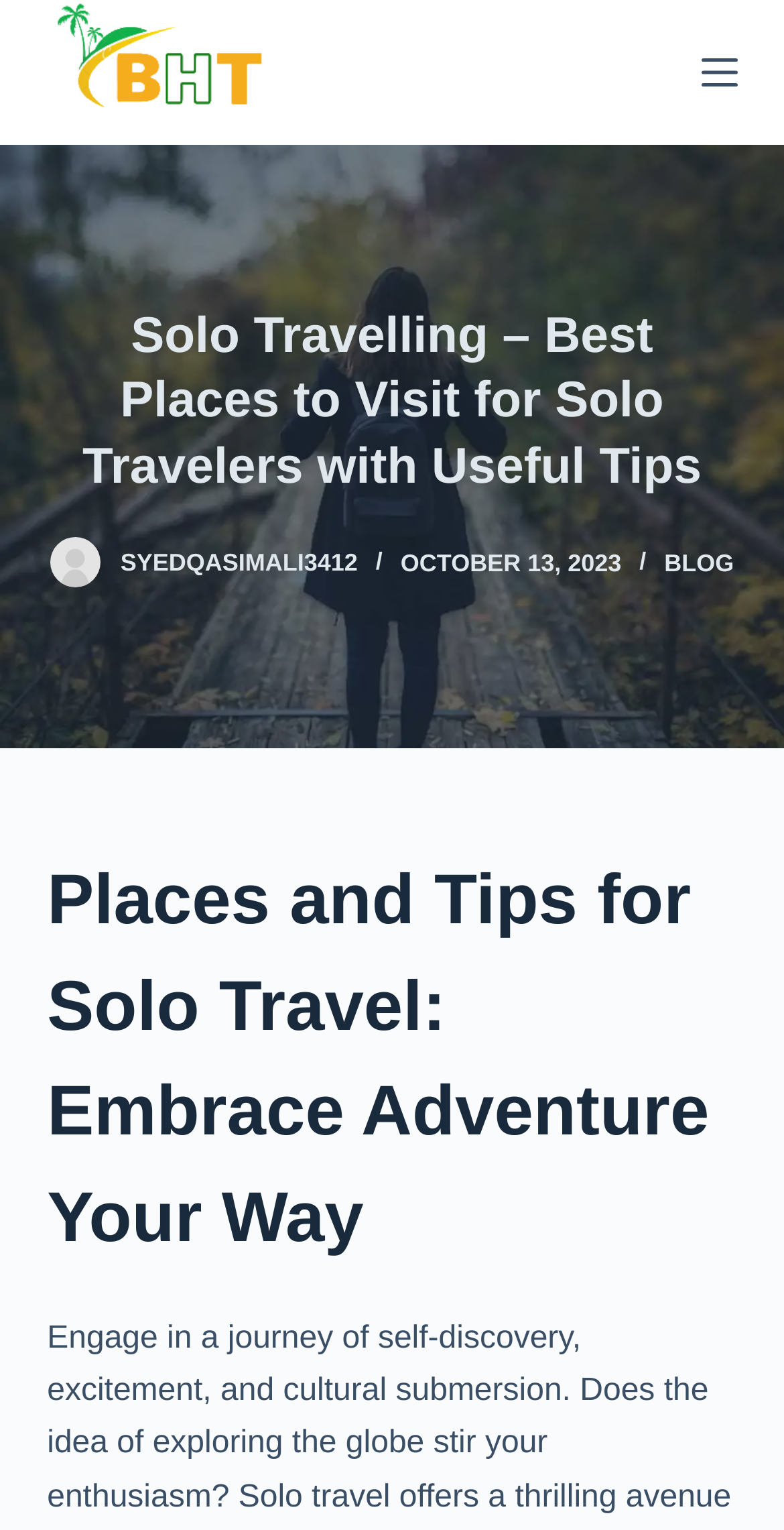Provide the bounding box coordinates of the HTML element this sentence describes: "syedqasimali3412". The bounding box coordinates consist of four float numbers between 0 and 1, i.e., [left, top, right, bottom].

[0.154, 0.359, 0.456, 0.377]